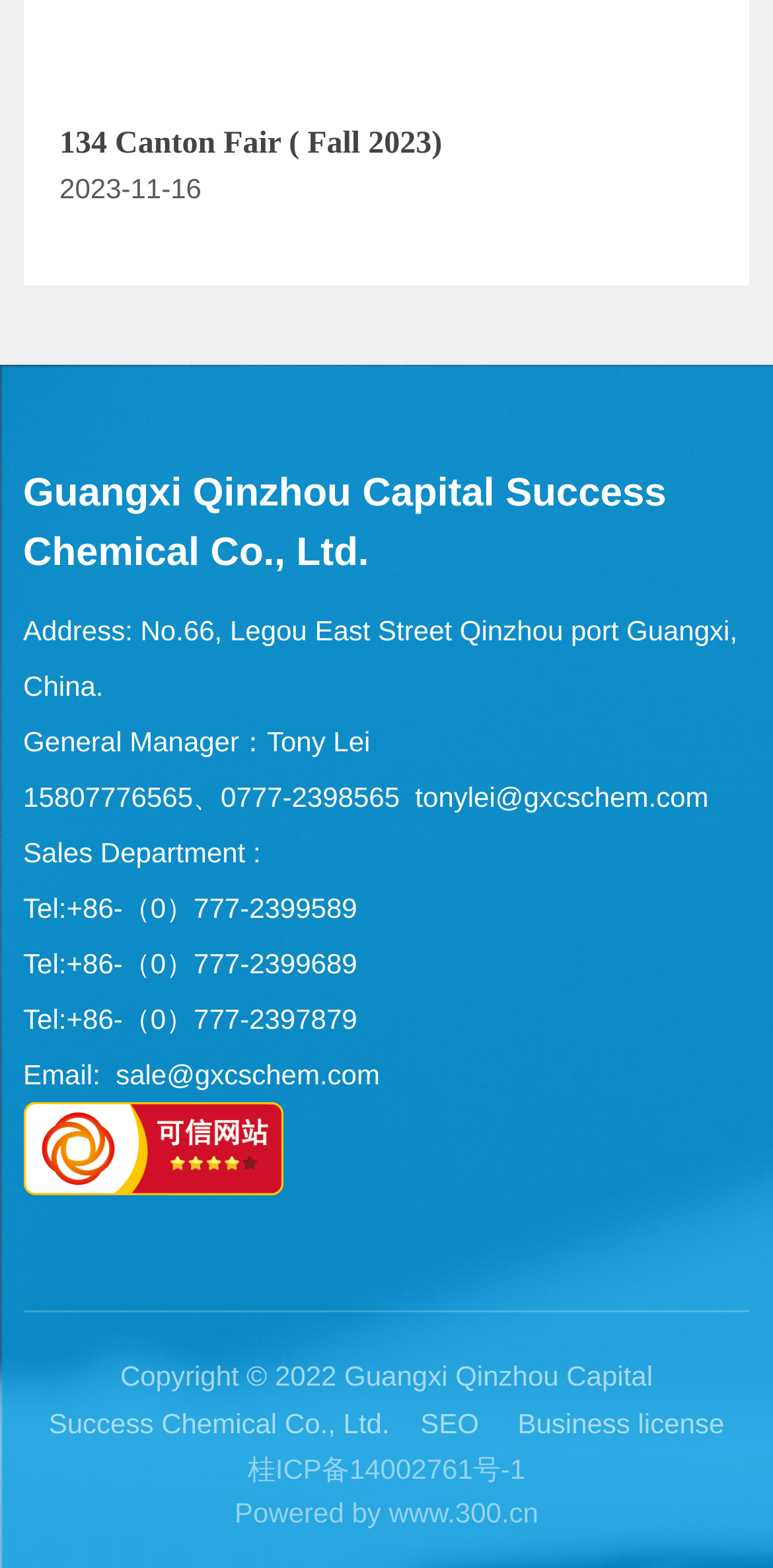Identify the bounding box coordinates of the region I need to click to complete this instruction: "Check the business license".

[0.67, 0.898, 0.937, 0.918]